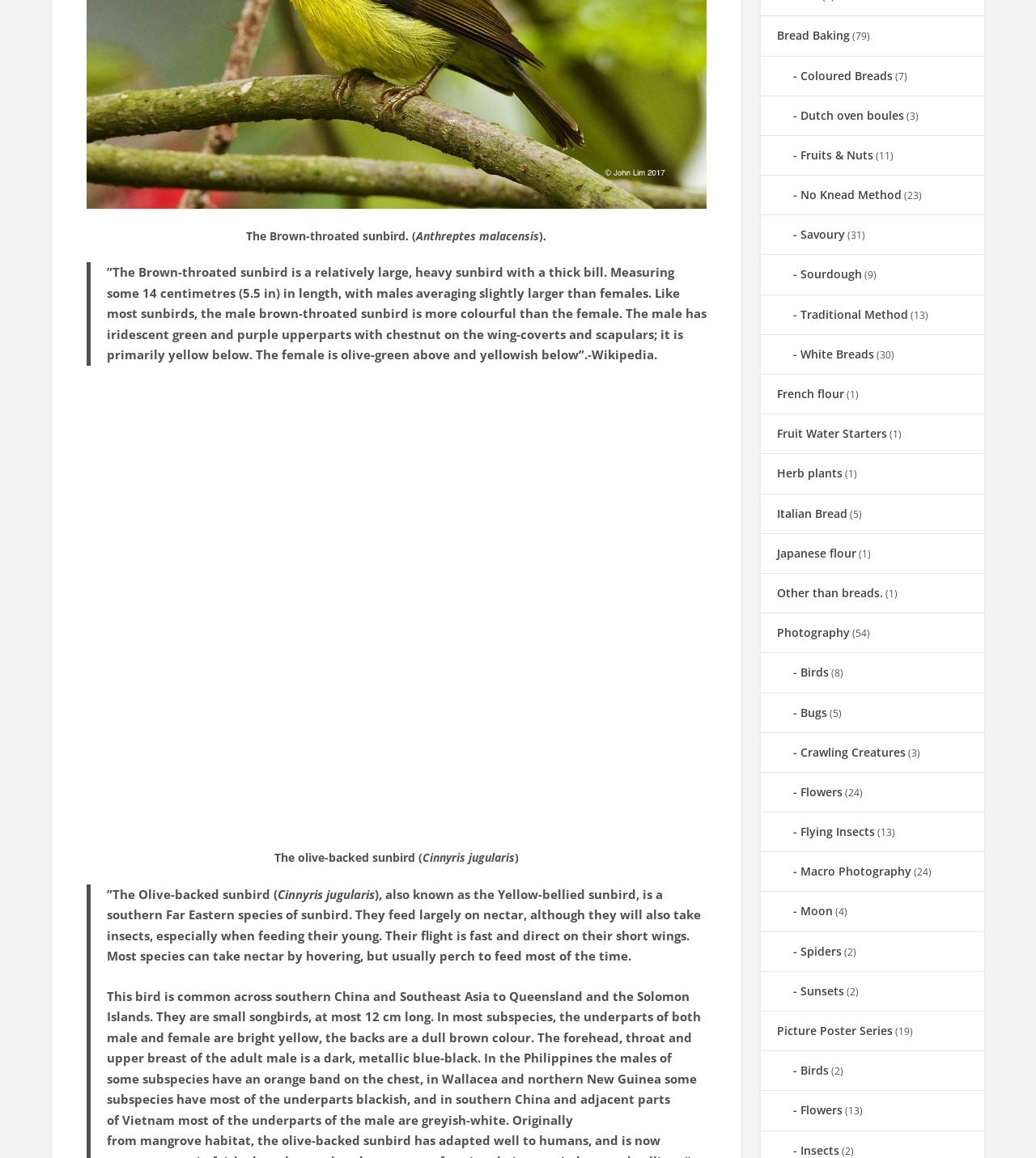What is the topic of the photography section?
Examine the image closely and answer the question with as much detail as possible.

The photography section has links to various topics, including 'Birds', 'Bugs', 'Crawling Creatures', and 'Flowers', indicating that the topic is not limited to a single subject.